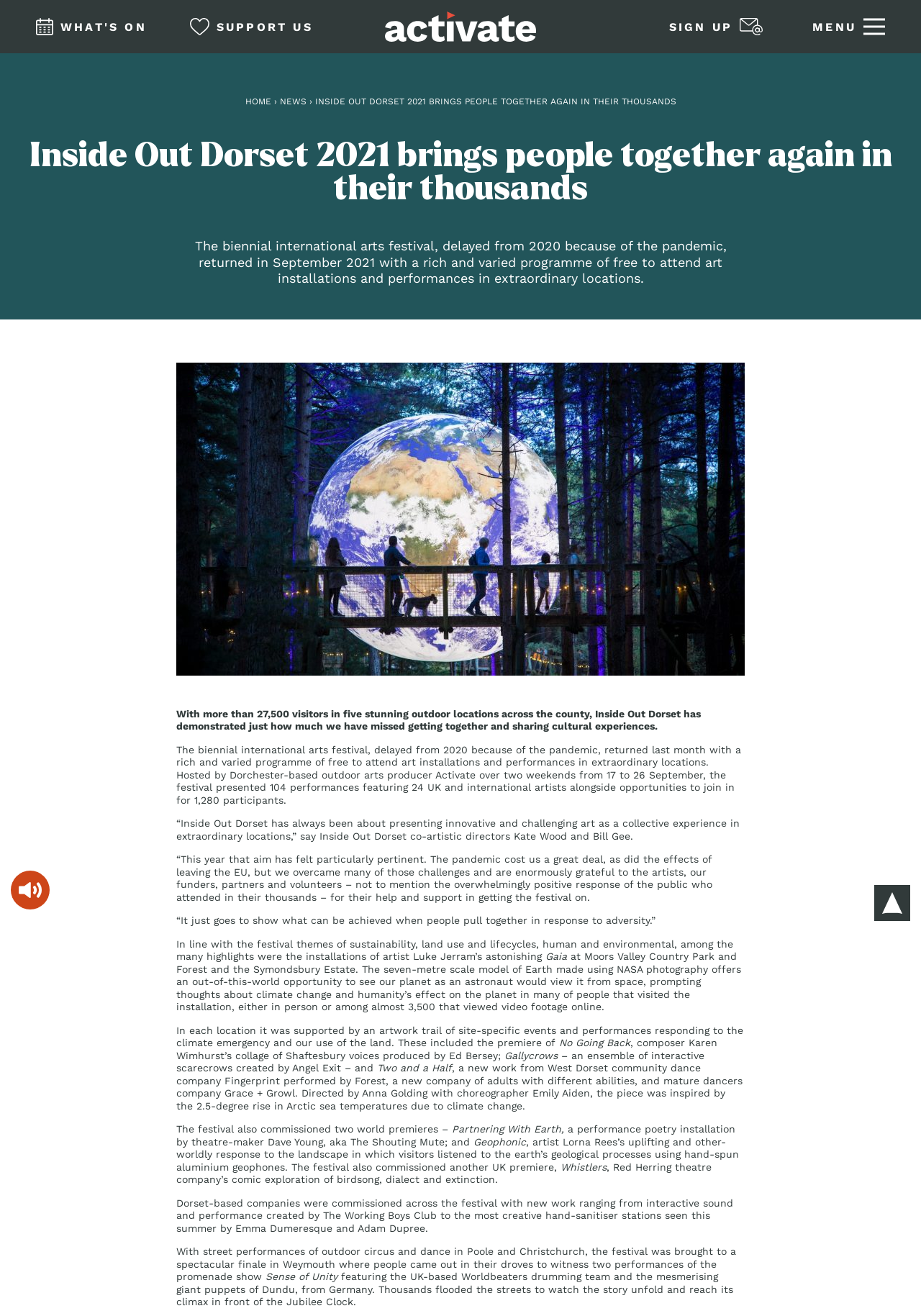Provide a one-word or brief phrase answer to the question:
What is the name of the festival?

Inside Out Dorset 2021